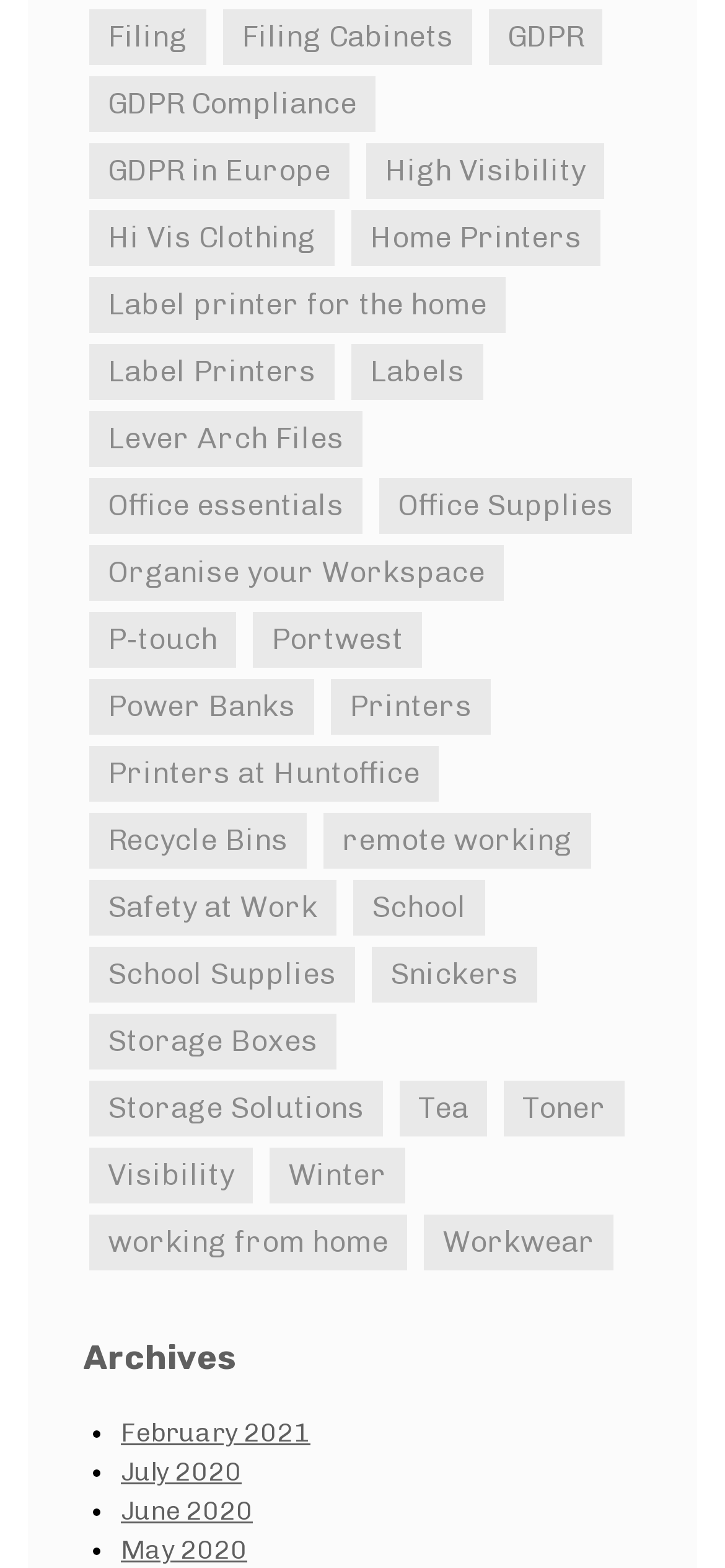How many links are related to GDPR?
Provide a well-explained and detailed answer to the question.

I counted the links that contain the keyword 'GDPR' in their text, which are 'GDPR (2 items)', 'GDPR Compliance (2 items)', and 'GDPR in Europe (2 items)'. Therefore, there are 3 links related to GDPR.